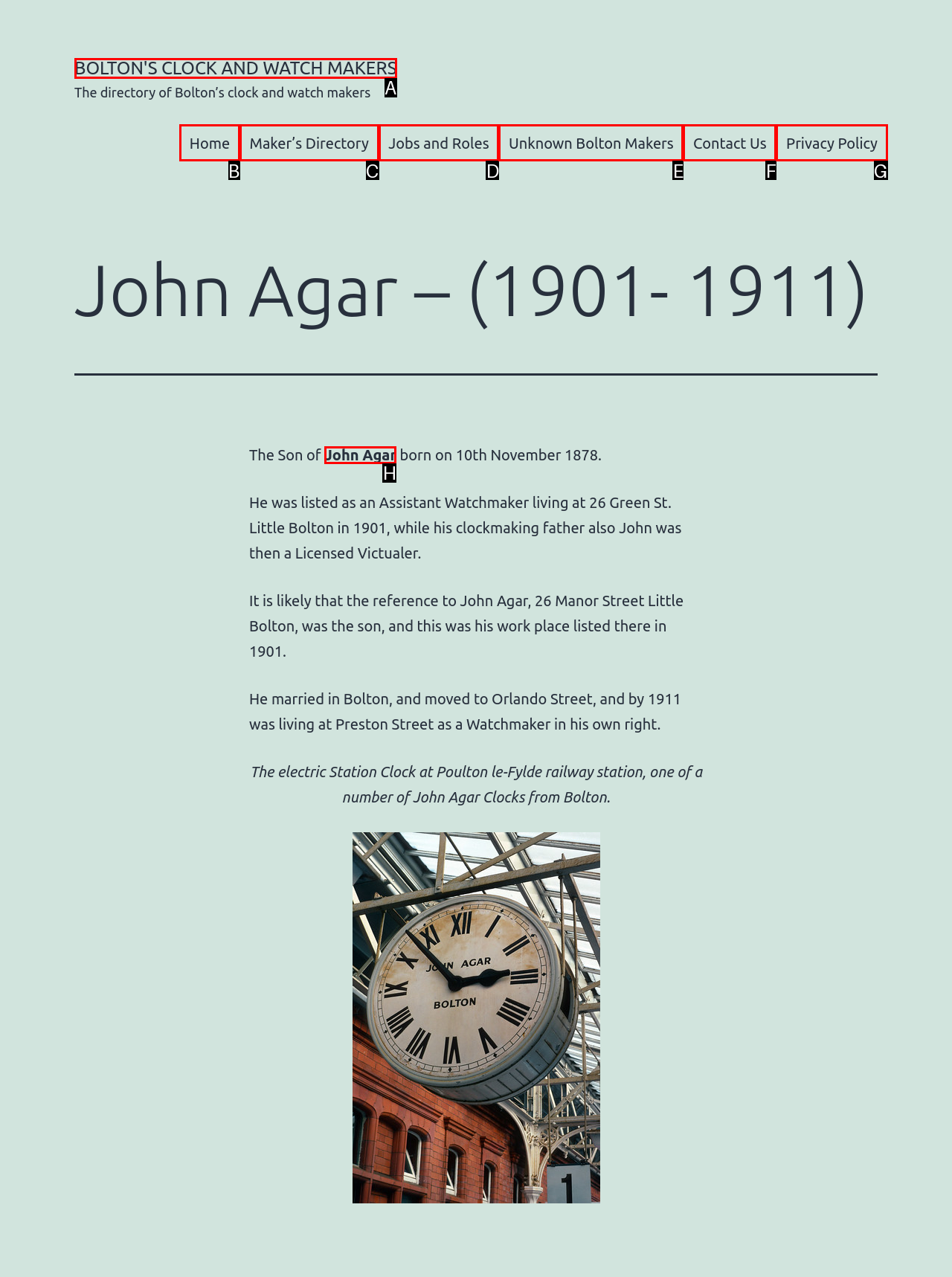Based on the description: Bolton's Clock and Watch Makers, find the HTML element that matches it. Provide your answer as the letter of the chosen option.

A